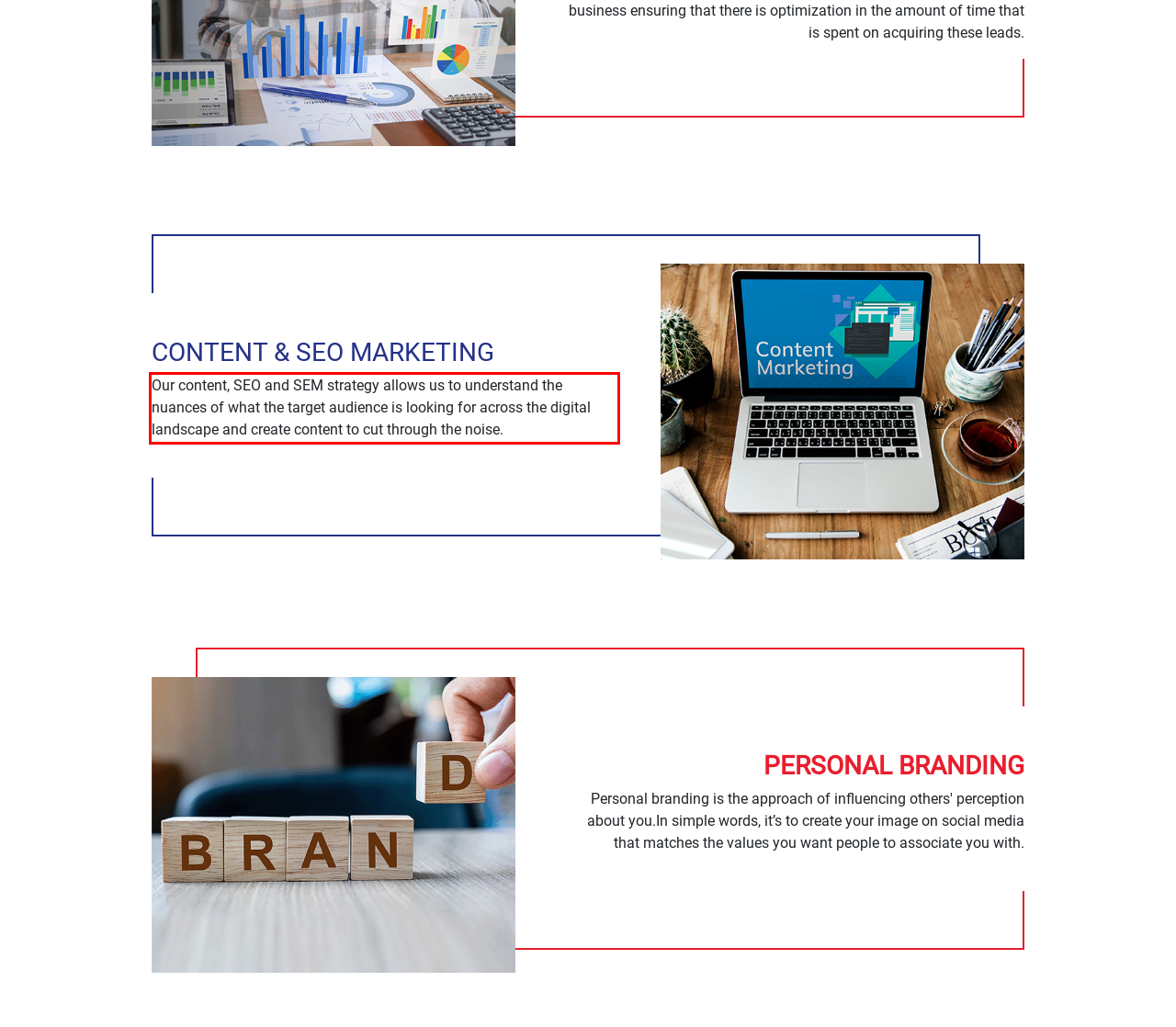You are provided with a screenshot of a webpage featuring a red rectangle bounding box. Extract the text content within this red bounding box using OCR.

Our content, SEO and SEM strategy allows us to understand the nuances of what the target audience is looking for across the digital landscape and create content to cut through the noise.